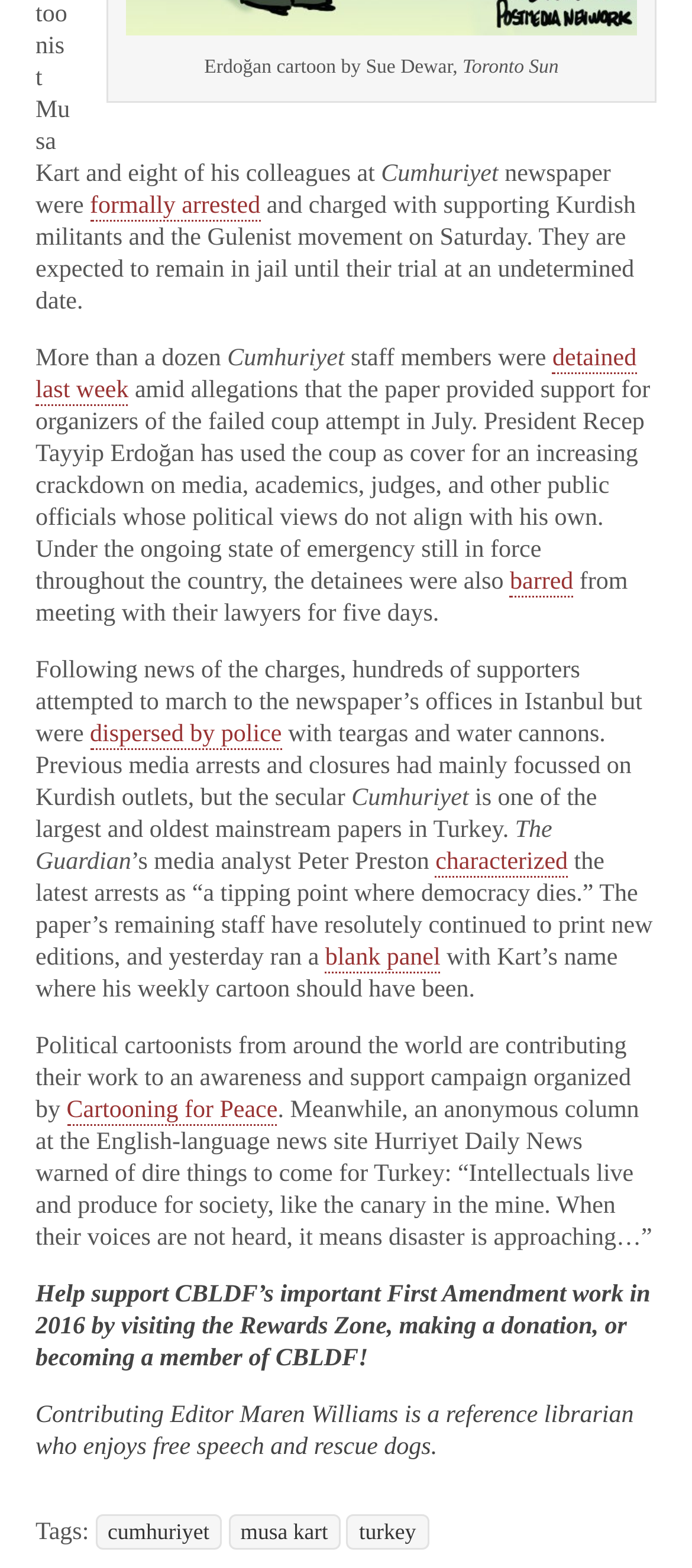Determine the bounding box coordinates of the clickable region to follow the instruction: "click detained last week".

[0.051, 0.221, 0.92, 0.259]